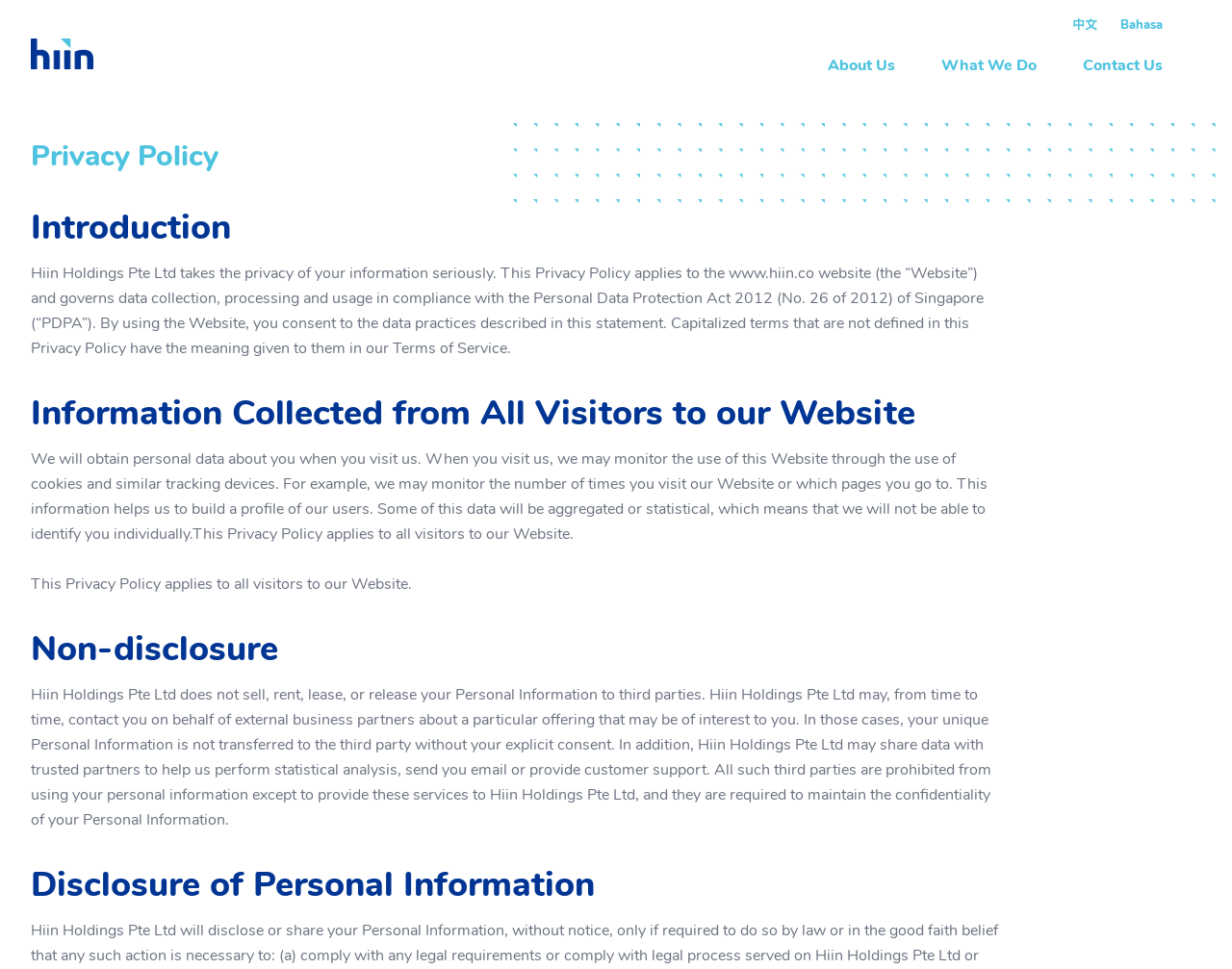Is personal information sold to third parties?
Give a comprehensive and detailed explanation for the question.

The privacy policy explicitly states that HiiN Holdings Pte Ltd does not sell, rent, lease, or release personal information to third parties, ensuring that visitors' personal data is protected.